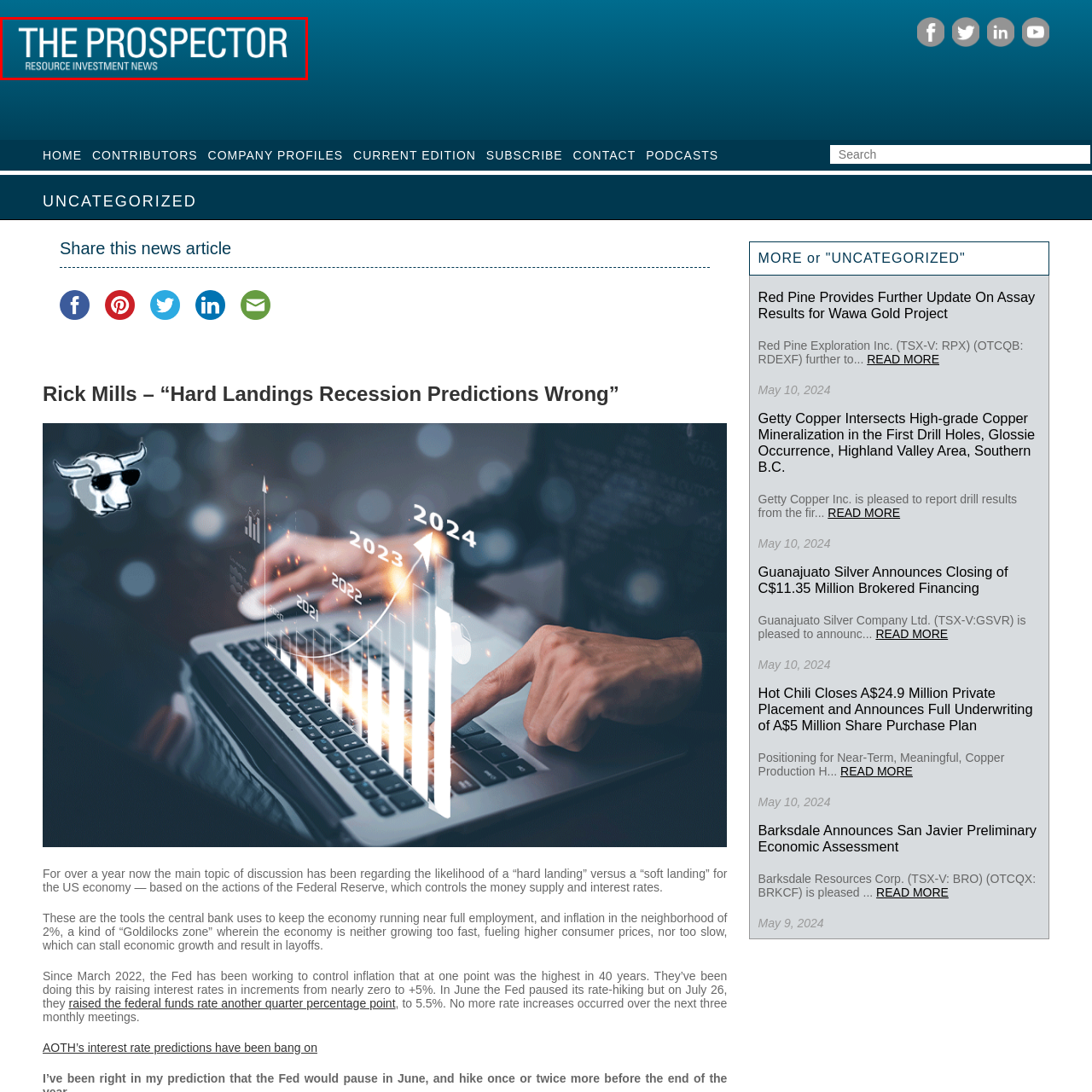Carefully analyze the image within the red boundary and describe it extensively.

The image features the logo of "The Prospector," a publication dedicated to resource investment news. The logo is presented in bold, modern typography, prominently displaying the name "THE PROSPECTOR" in large white letters against a striking blue background. Beneath the main title, the subtitle "RESOURCE INVESTMENT NEWS" is inscribed in a smaller, lighter font, emphasizing the publication's focus on investment opportunities and news relevant to the resource sector. This logo serves as a visual anchor for the brand, showcasing its commitment to providing insightful information for investors in the resource market.